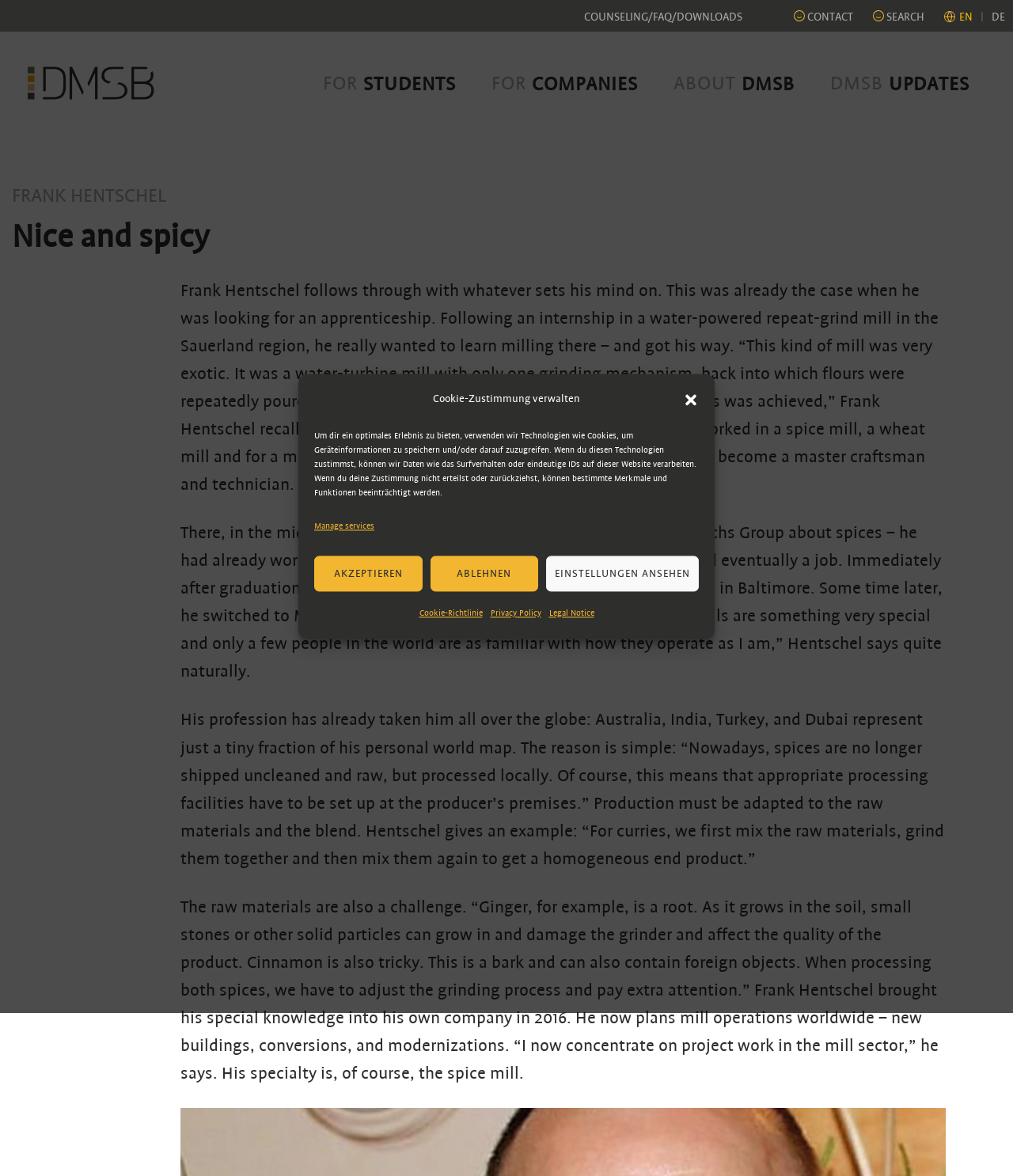Please provide a brief answer to the following inquiry using a single word or phrase:
What is Frank Hentschel's profession?

Spice mill expert